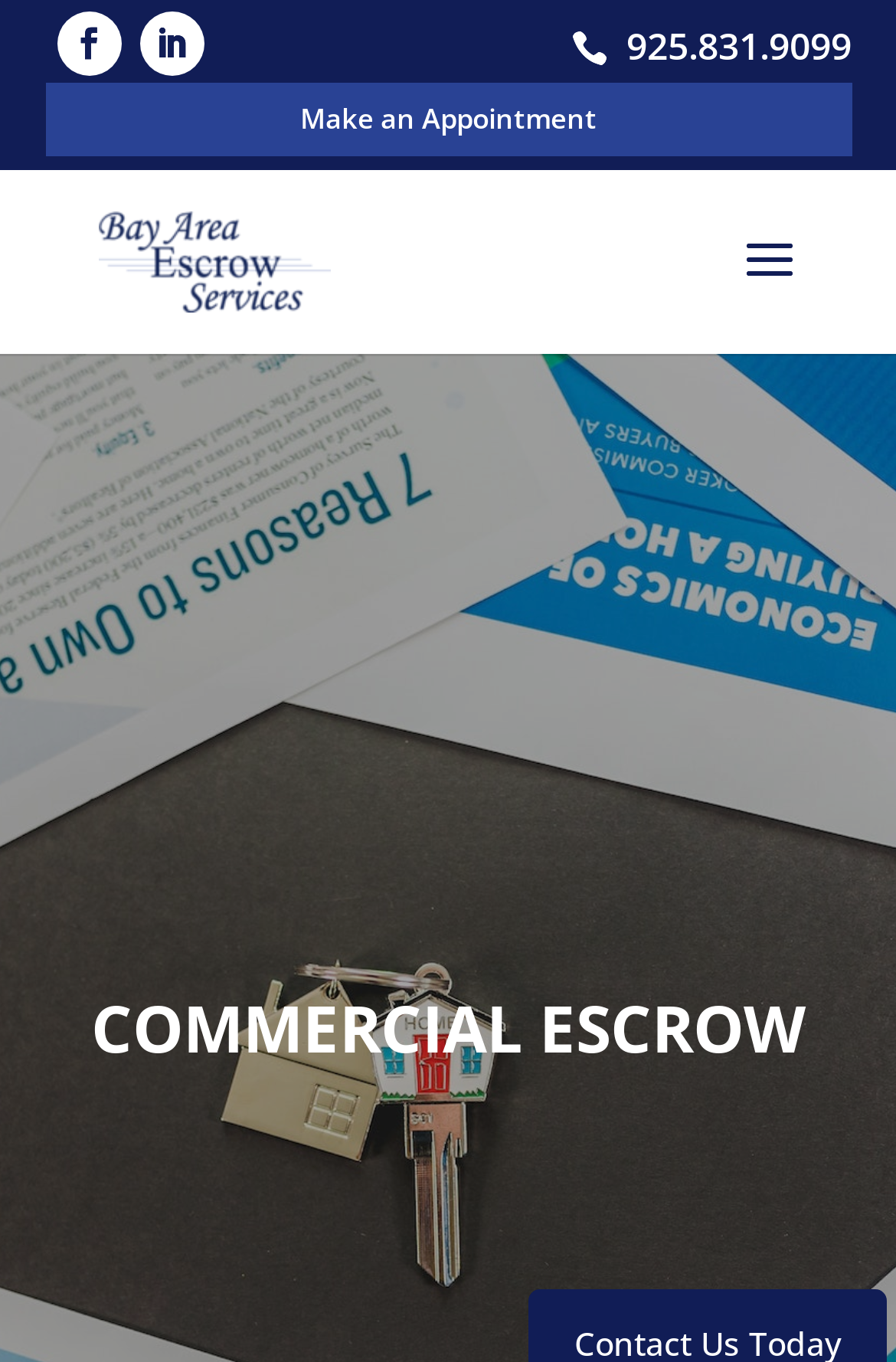Please examine the image and provide a detailed answer to the question: What is the purpose of the search box?

I found a search box on the webpage, which has a label 'Search for:' next to it. This suggests that the search box is used to search for something on the website.